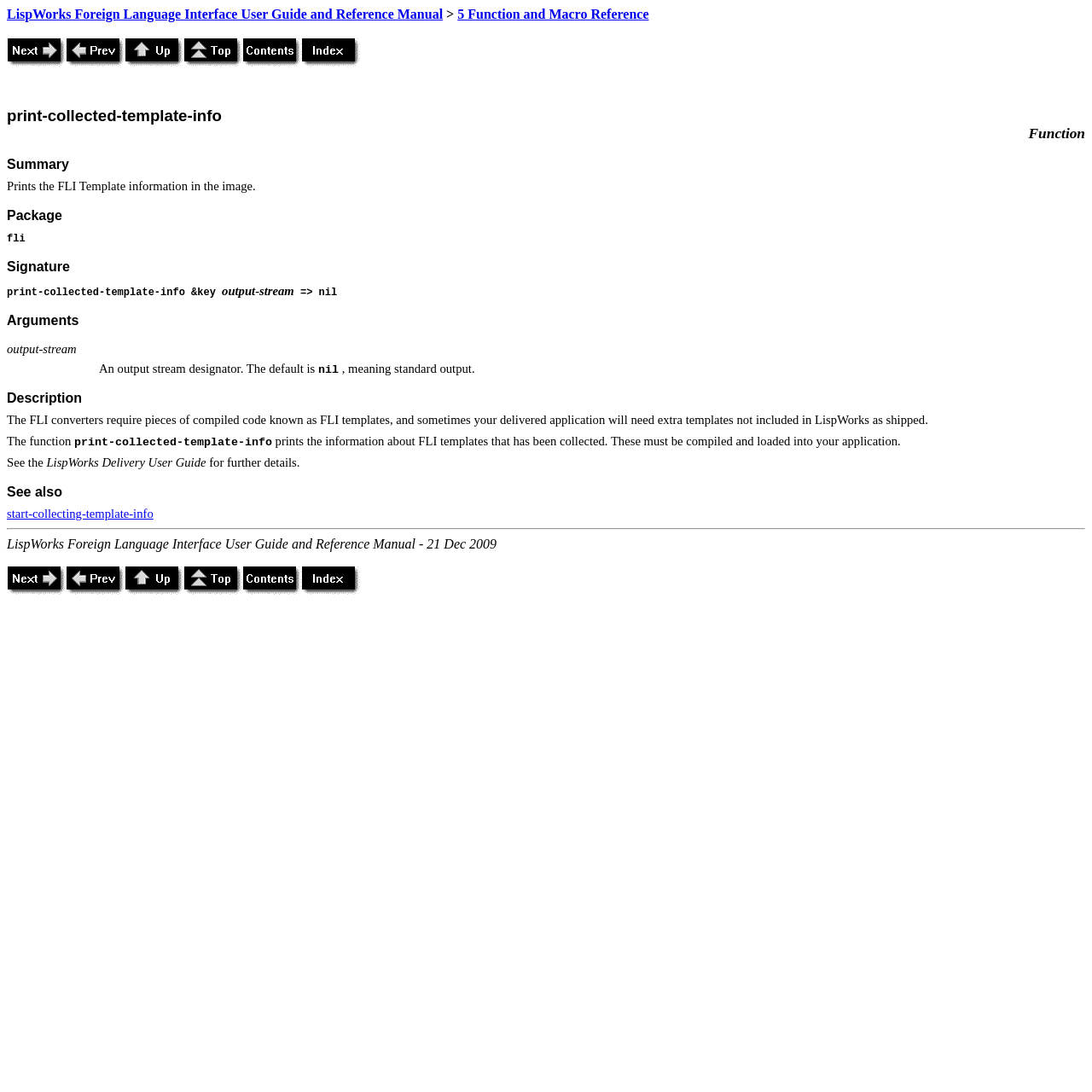Offer a detailed explanation of the webpage layout and contents.

This webpage appears to be a documentation page for a LispWorks Foreign Language Interface User Guide and Reference Manual. At the top, there is a link to the user guide and reference manual, followed by a greater-than symbol. Below this, there are five navigation links: "Next", "Prev", "Up", "Top", and "Contents", each accompanied by an icon.

The main content of the page is divided into several sections, each with a heading. The first section is titled "print-collected-template-info" and provides a summary of the function. Below this, there are sections for "Function", "Summary", "Package", "Signature", "Arguments", and "Description", each containing relevant information about the function.

The "Description" section is the longest and provides detailed information about the function, including its purpose and how it is used. It also mentions the importance of compiling and loading FLI templates into an application.

Further down the page, there is a "See also" section that links to another related function, "start-collecting-template-info". Below this, there is a horizontal separator, followed by a footer section that displays the title of the user guide and reference manual, along with the date "21 Dec 2009". The footer section also includes the same navigation links as at the top of the page.